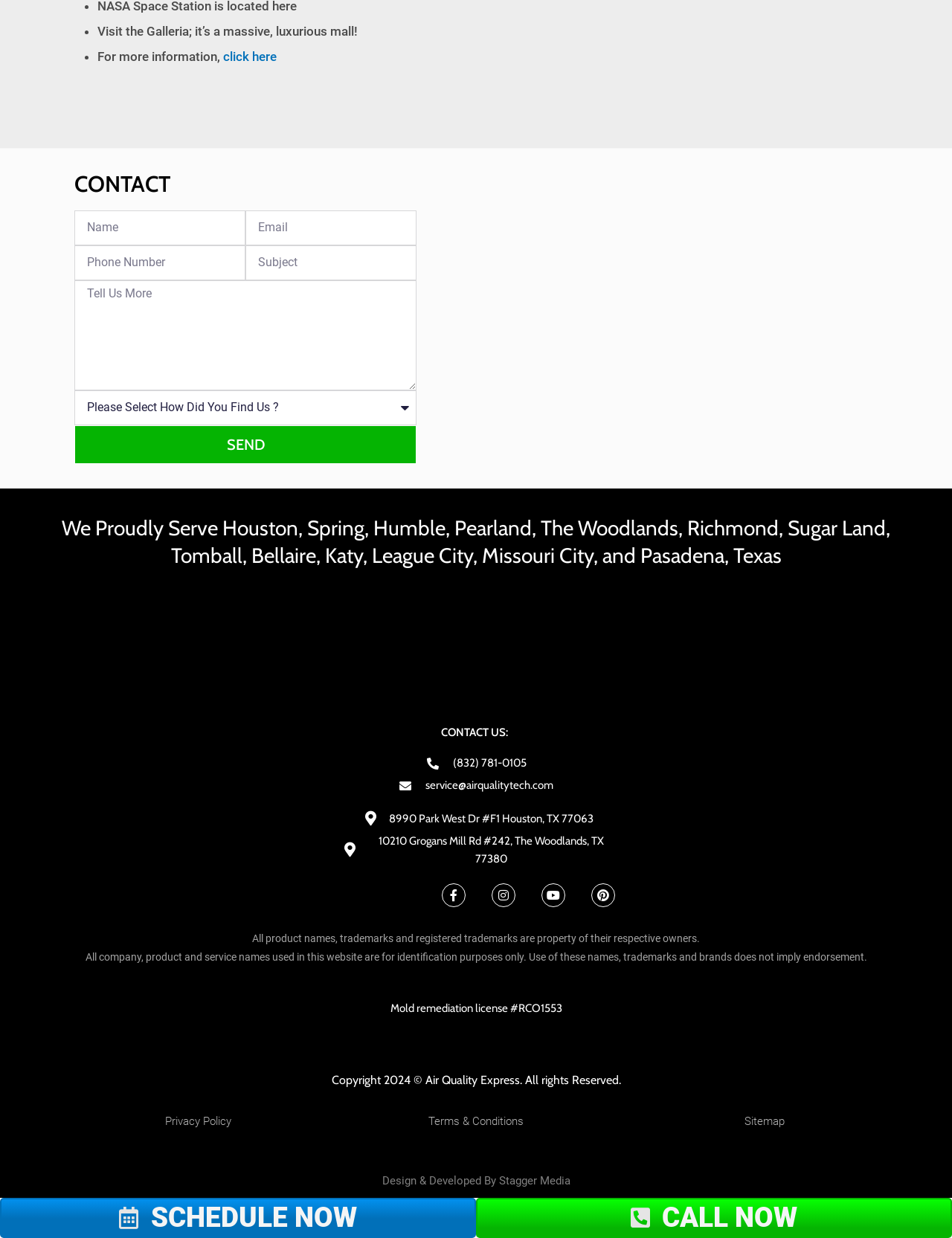Locate the bounding box coordinates of the clickable area to execute the instruction: "Click the Facebook link". Provide the coordinates as four float numbers between 0 and 1, represented as [left, top, right, bottom].

[0.464, 0.714, 0.489, 0.733]